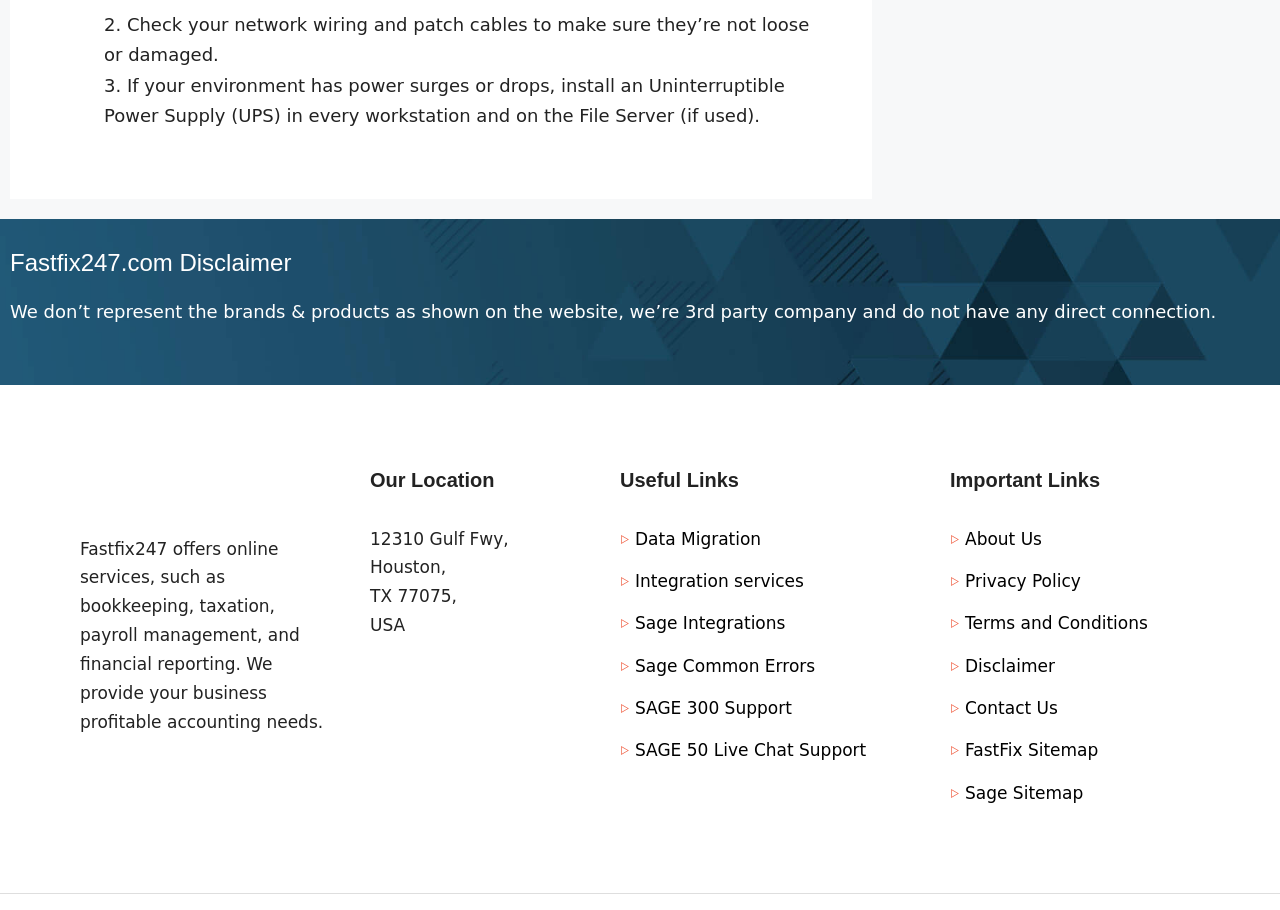Identify the bounding box for the UI element described as: "Contact Us". The coordinates should be four float numbers between 0 and 1, i.e., [left, top, right, bottom].

[0.754, 0.767, 0.826, 0.789]